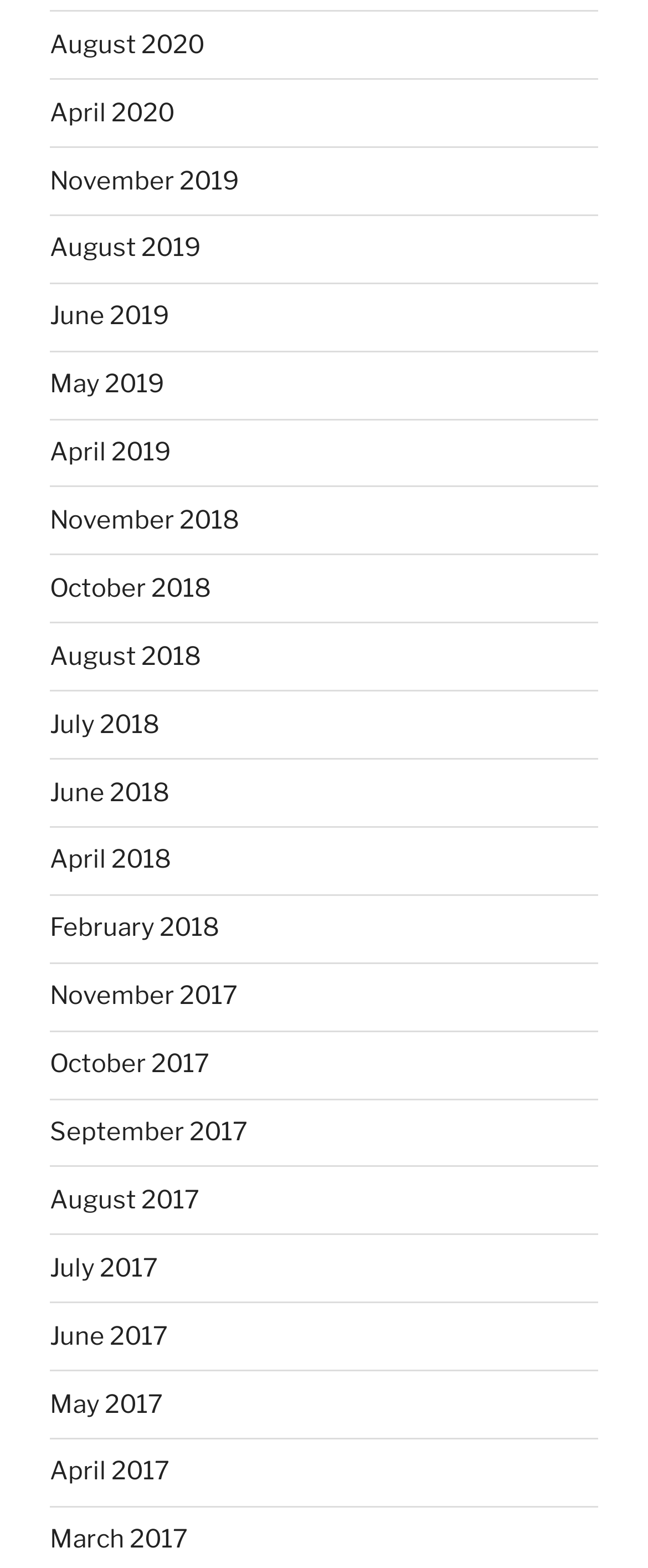How many links are on the webpage?
Please analyze the image and answer the question with as much detail as possible.

I counted the number of links on the webpage and found that there are 23 links, each corresponding to a different month and year.